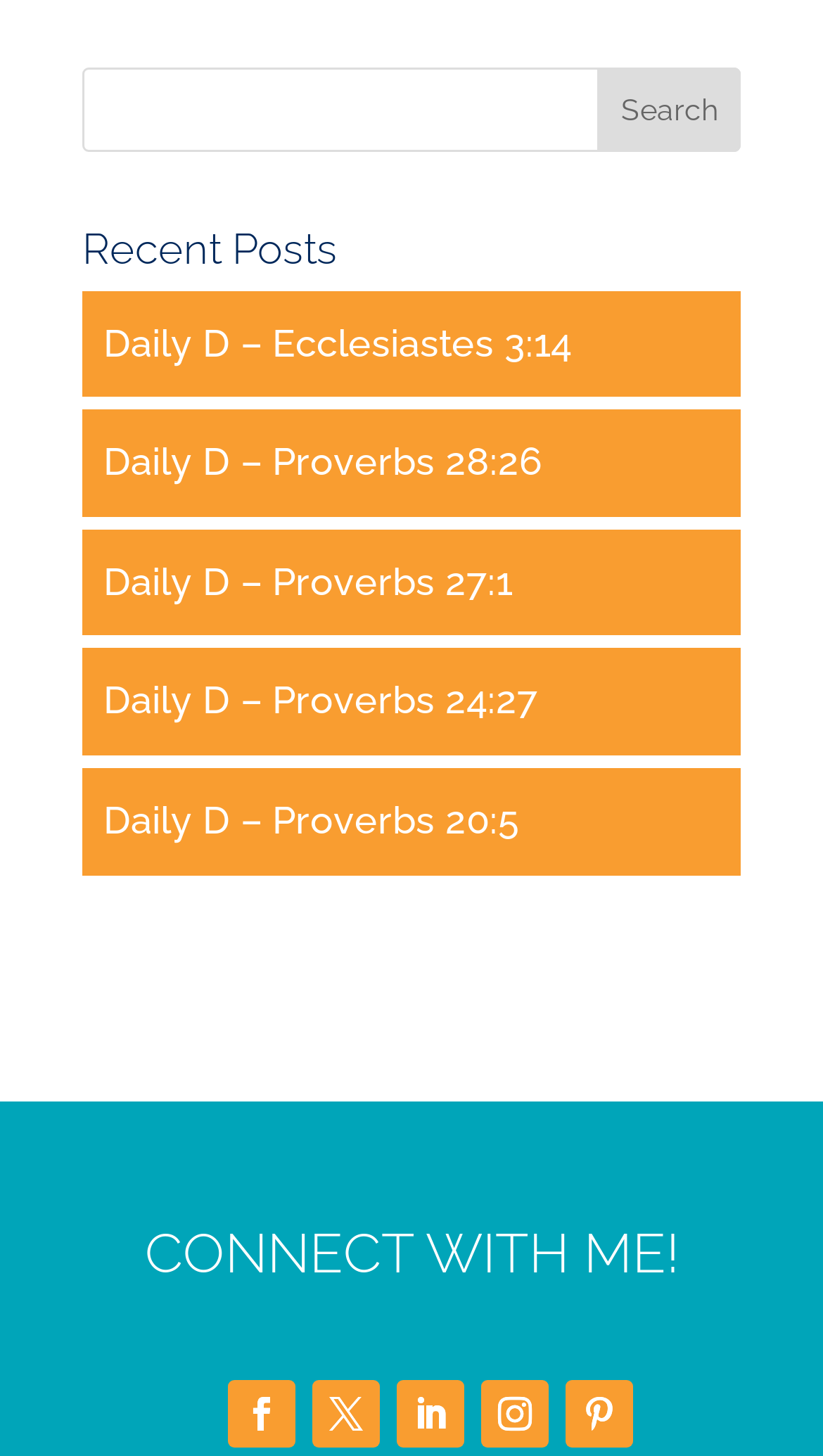Identify the bounding box coordinates of the area you need to click to perform the following instruction: "search for something".

[0.1, 0.046, 0.9, 0.104]